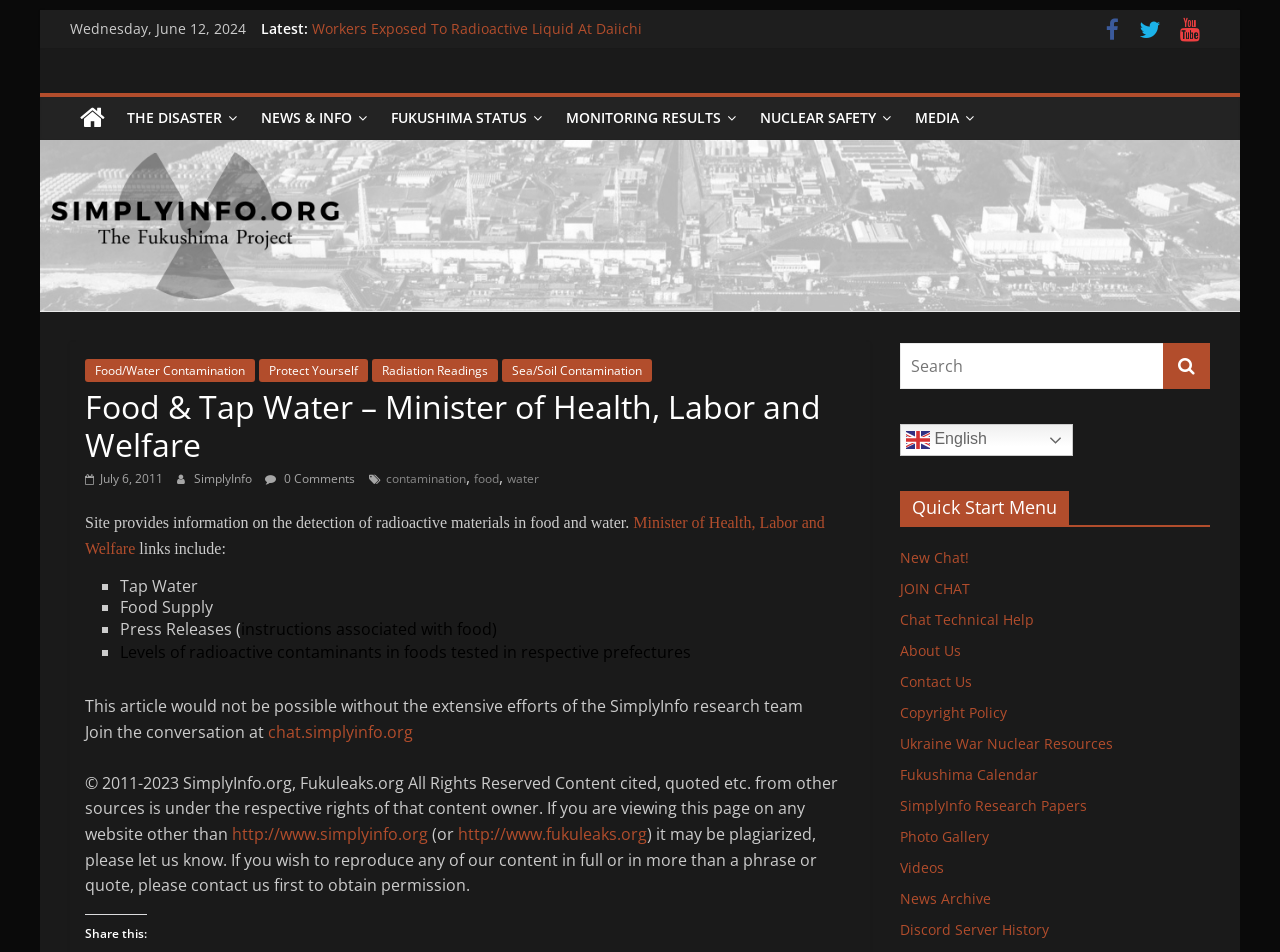Locate the UI element described by Chat Technical Help in the provided webpage screenshot. Return the bounding box coordinates in the format (top-left x, top-left y, bottom-right x, bottom-right y), ensuring all values are between 0 and 1.

[0.703, 0.641, 0.808, 0.661]